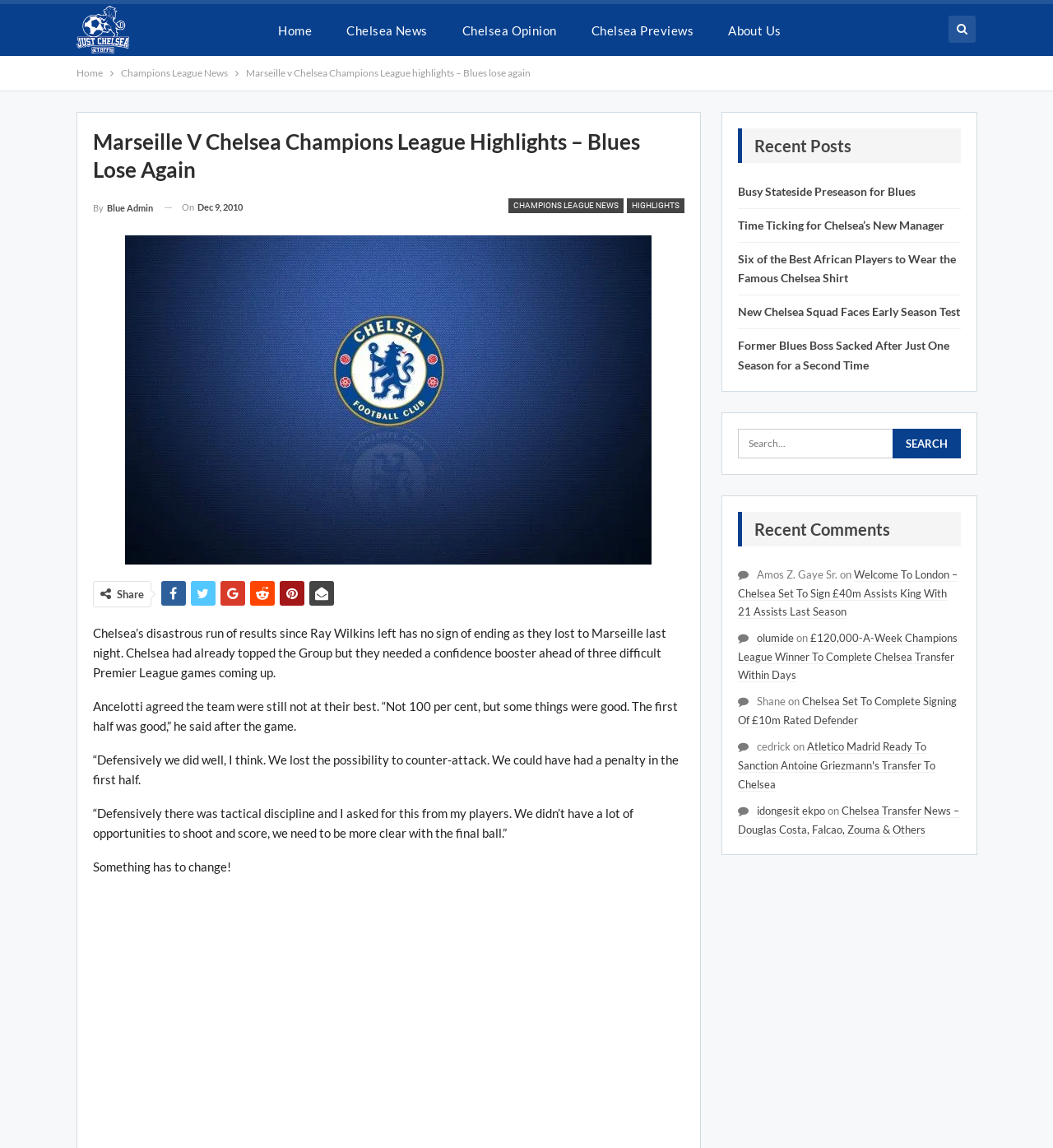Give a detailed account of the webpage's layout and content.

The webpage is about Chelsea Football Club, specifically discussing their recent loss to Marseille in the Champions League. At the top, there is a navigation bar with links to "Home", "Chelsea News", "Chelsea Opinion", "Chelsea Previews", and "About Us". Below this, there is a breadcrumb navigation section with links to "Home" and "Champions League News".

The main content of the page is an article about Chelsea's loss to Marseille, with a heading that reads "Marseille v Chelsea Champions League highlights – Blues lose again". The article is divided into several paragraphs, with quotes from Ancelotti, the team's coach, discussing their performance. There are also links to related news articles, such as "CHAMPIONS LEAGUE NEWS" and "HIGHLIGHTS".

To the right of the main content, there is a sidebar with several sections. The top section is titled "Recent Posts" and lists several links to recent news articles about Chelsea. Below this, there is a search bar with a button labeled "Search". Further down, there is a section titled "Recent Comments" that lists comments from users, along with links to the articles they commented on.

At the very top of the page, there is a link to "Just Chelsea" with an accompanying image, and a navigation link to "Home".